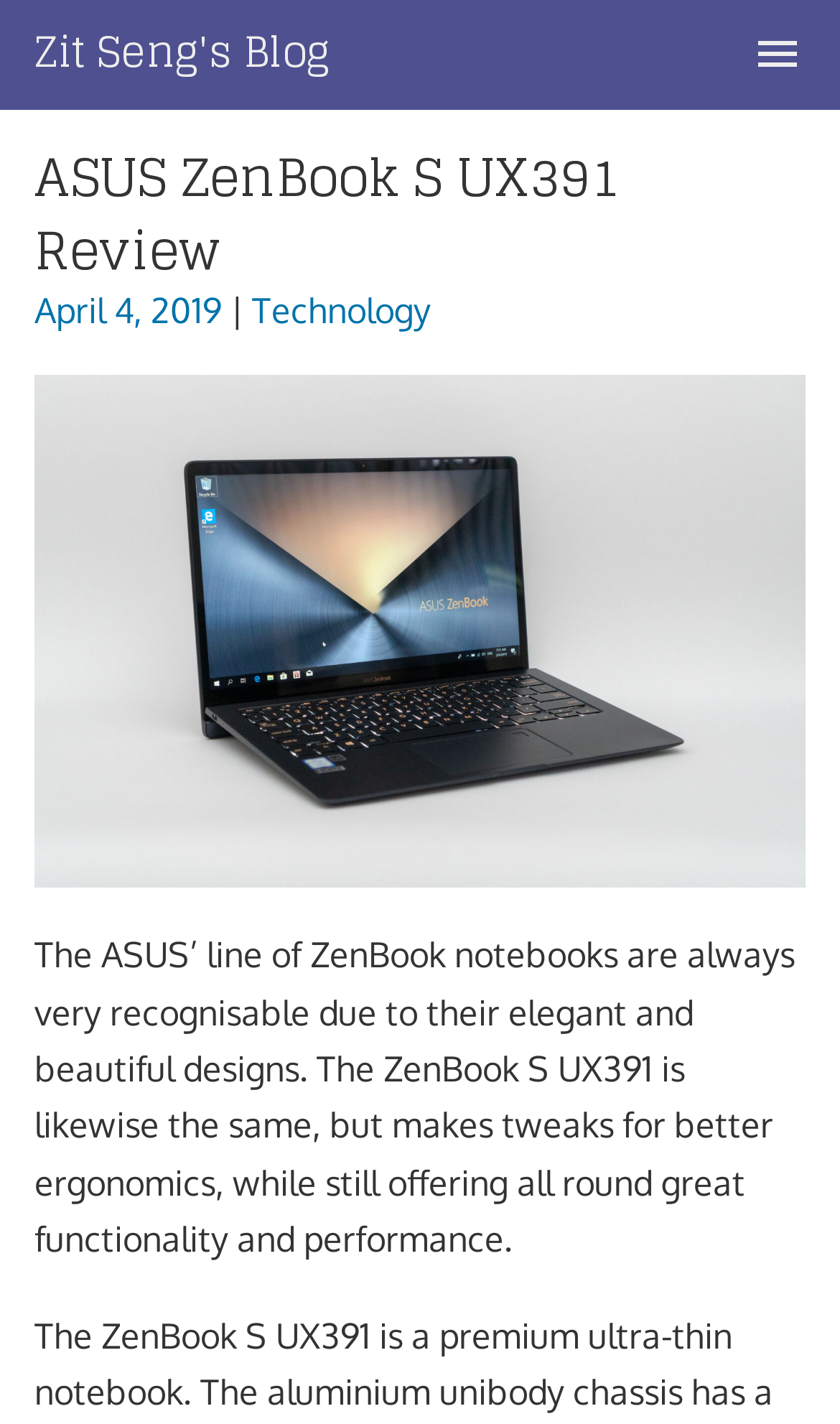What is the topic of the blog post?
Examine the webpage screenshot and provide an in-depth answer to the question.

I determined the topic by examining the header section of the blog post, where I saw a heading with the text 'ASUS ZenBook S UX391 Review'. This suggests that the blog post is a review of the ASUS ZenBook S UX391 laptop.